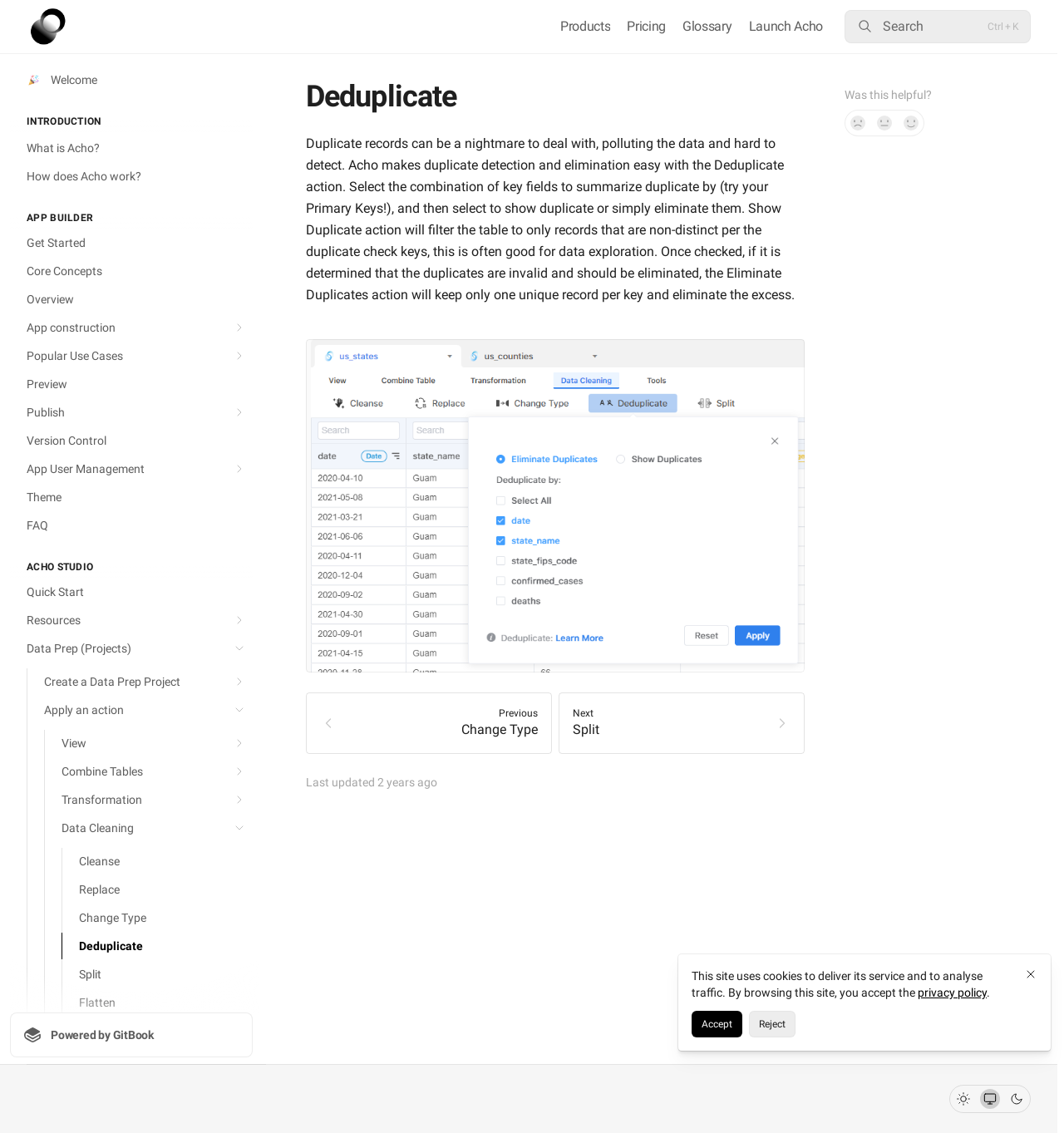Determine the bounding box of the UI component based on this description: "alt="Logo"". The bounding box coordinates should be four float values between 0 and 1, i.e., [left, top, right, bottom].

[0.025, 0.006, 0.142, 0.041]